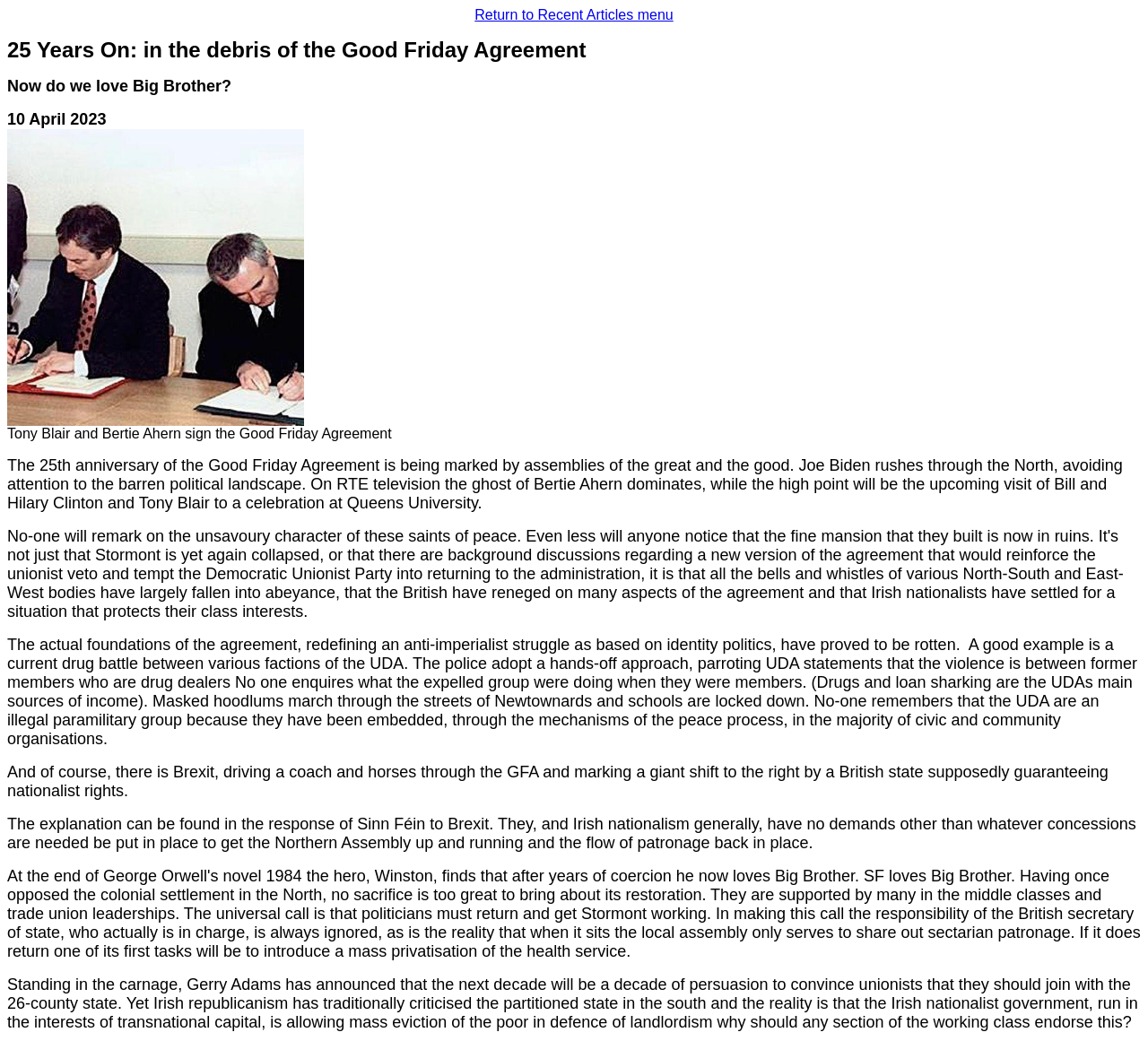What is the date mentioned in the article?
Your answer should be a single word or phrase derived from the screenshot.

10 April 2023